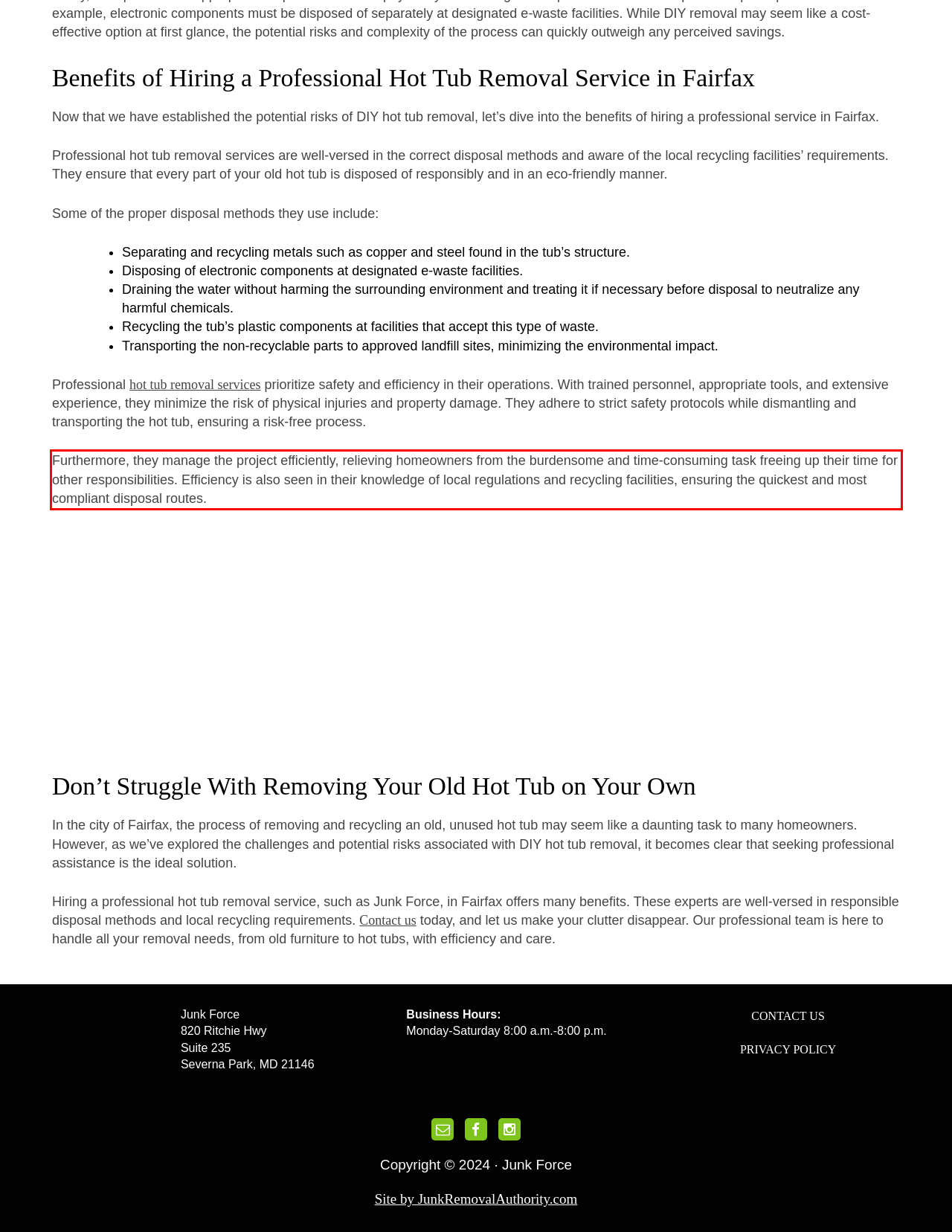Within the provided webpage screenshot, find the red rectangle bounding box and perform OCR to obtain the text content.

Furthermore, they manage the project efficiently, relieving homeowners from the burdensome and time-consuming task freeing up their time for other responsibilities. Efficiency is also seen in their knowledge of local regulations and recycling facilities, ensuring the quickest and most compliant disposal routes.